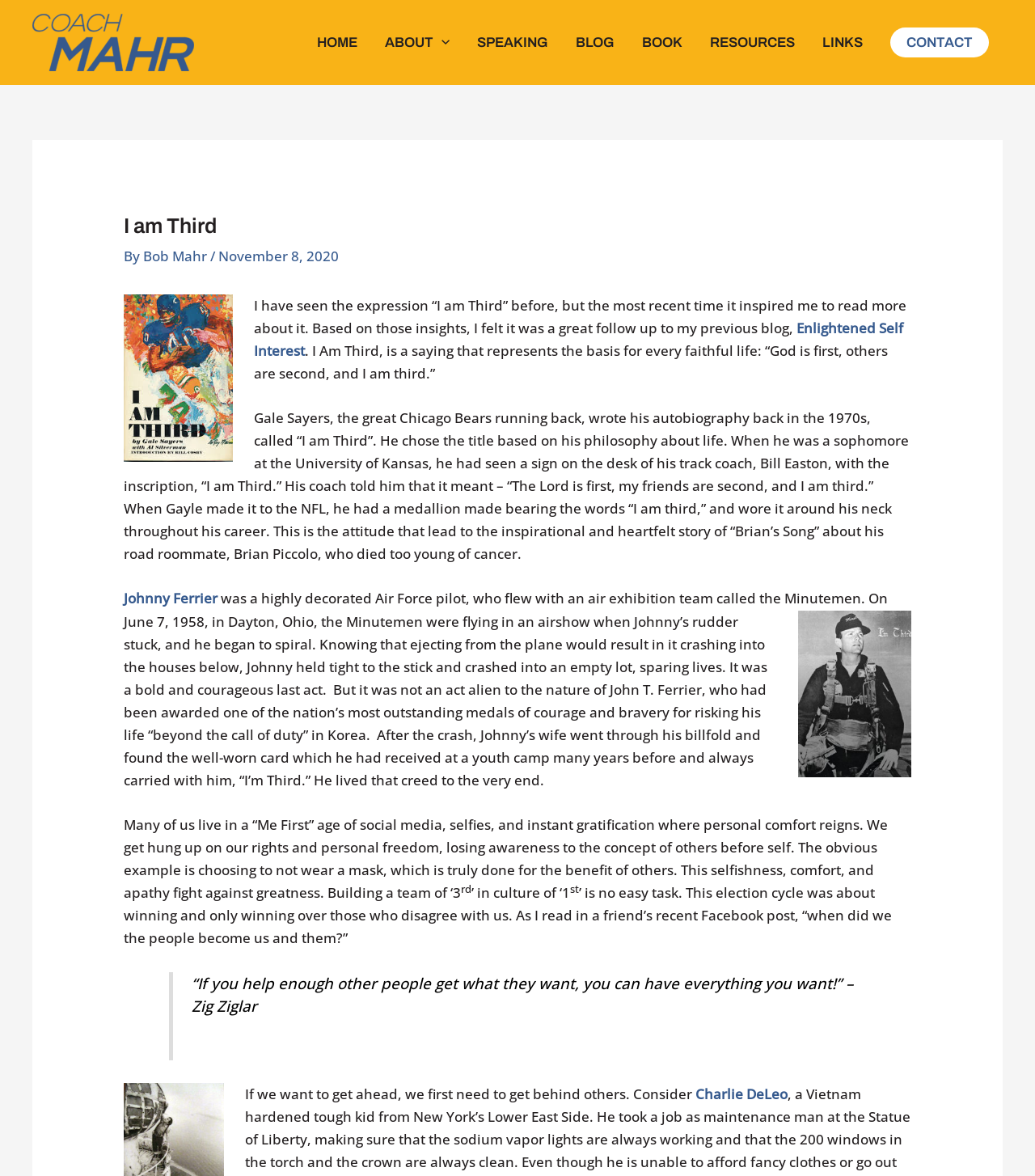Identify the bounding box coordinates of the region that should be clicked to execute the following instruction: "Click the 'CONTACT' link".

[0.86, 0.023, 0.955, 0.049]